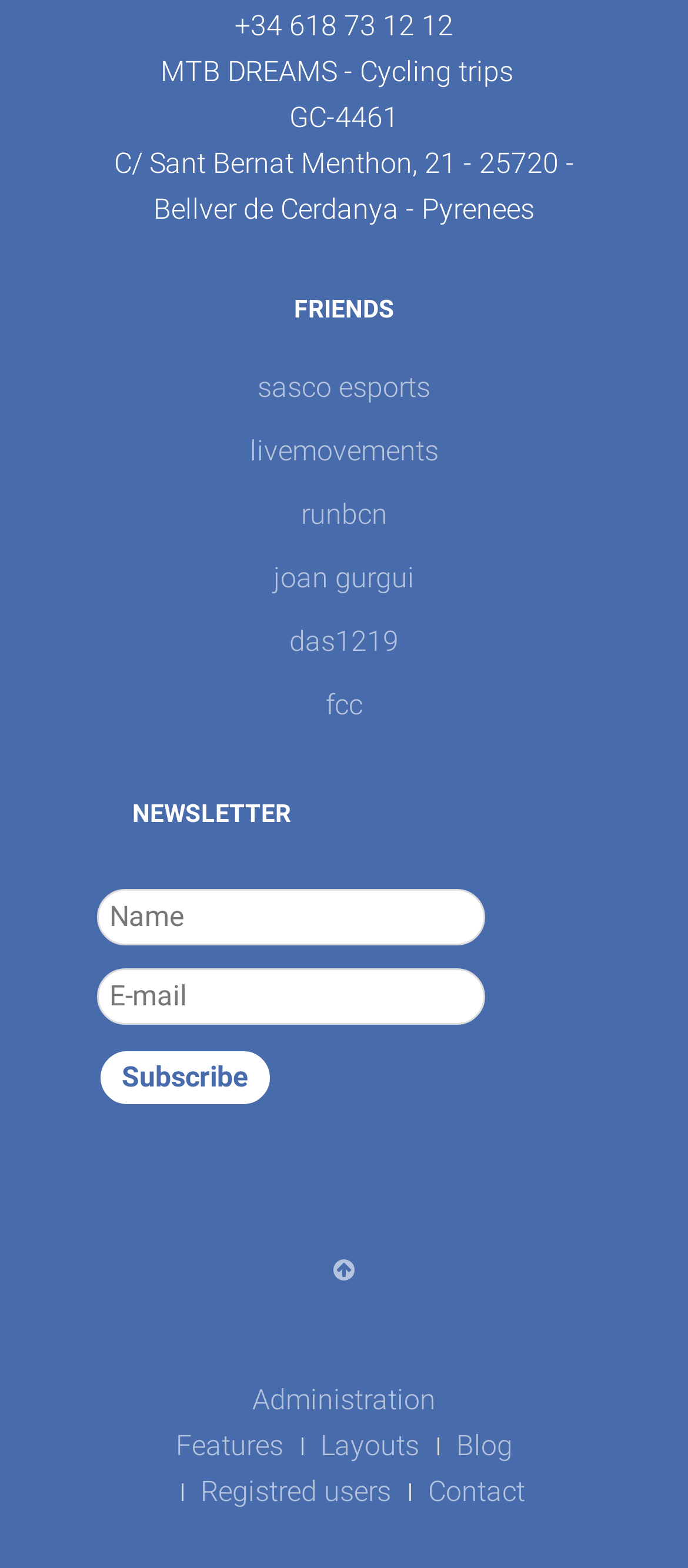Indicate the bounding box coordinates of the clickable region to achieve the following instruction: "Go to administration."

[0.367, 0.882, 0.633, 0.903]